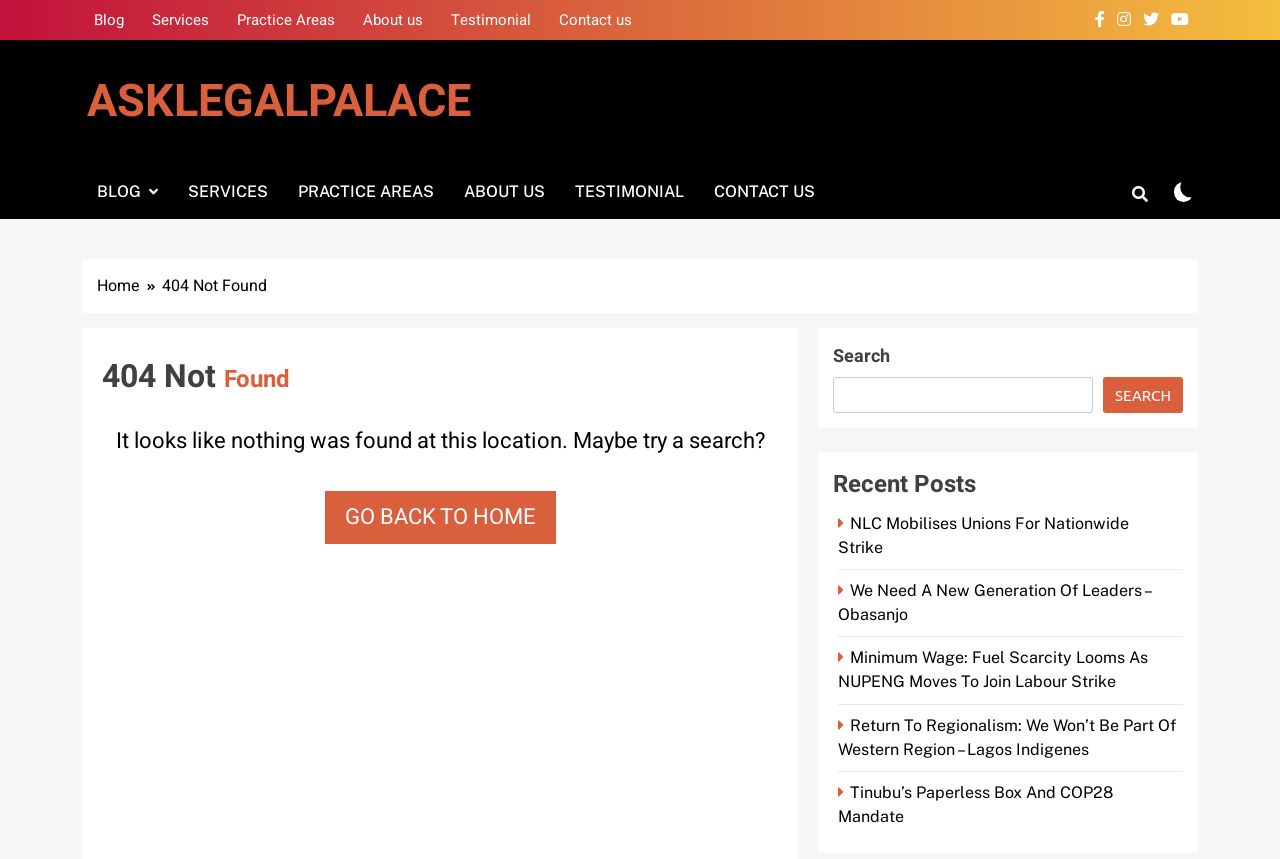Locate the bounding box coordinates of the element's region that should be clicked to carry out the following instruction: "Go back to home". The coordinates need to be four float numbers between 0 and 1, i.e., [left, top, right, bottom].

[0.254, 0.572, 0.434, 0.633]